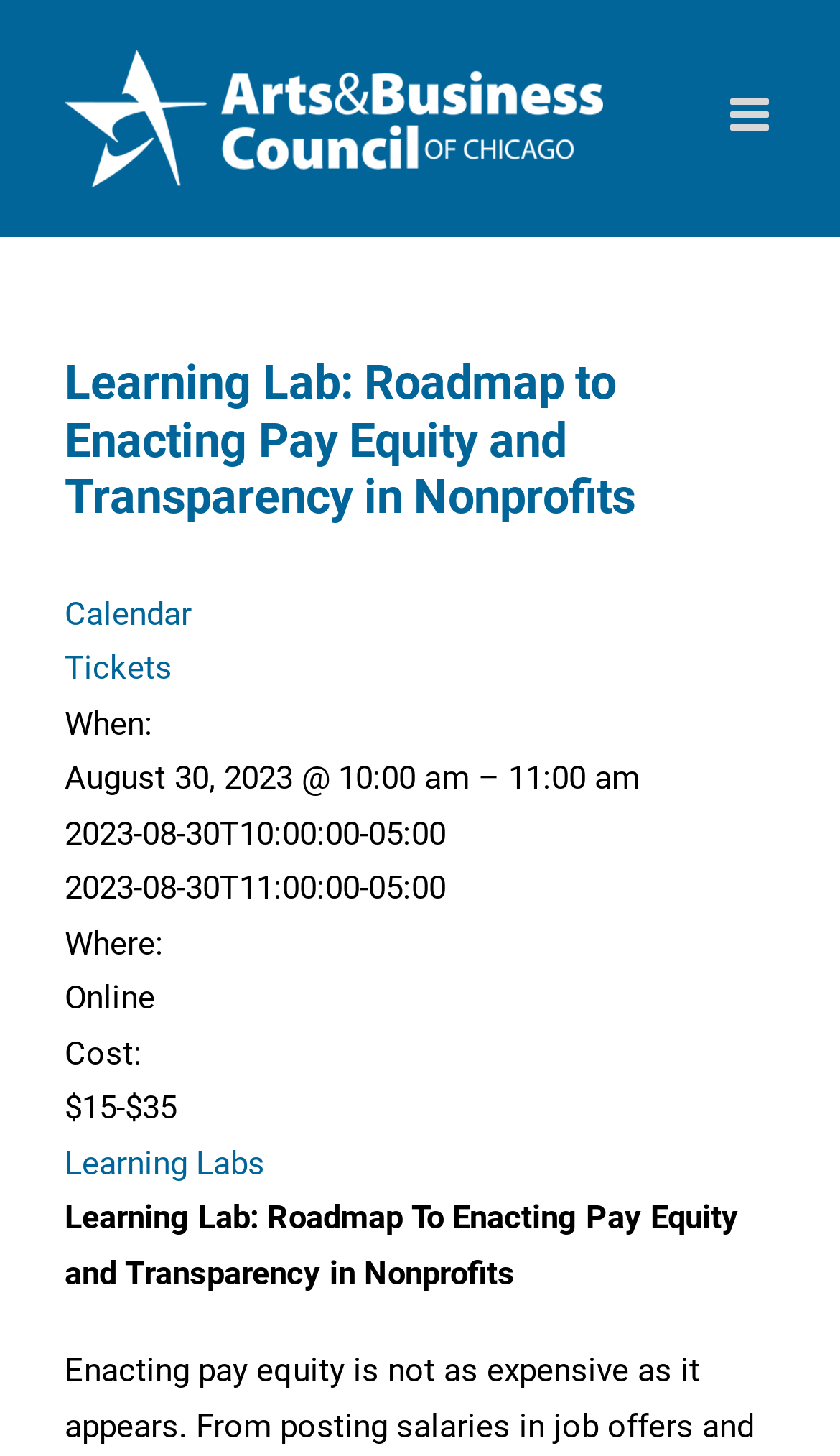Where is the event taking place?
Provide a detailed answer to the question, using the image to inform your response.

I found the location of the event by looking at the section that describes the event details, where I saw a static text 'Where:' followed by the location 'Online'. This suggests that the event is taking place online.